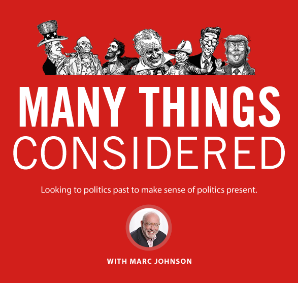What is the shape of the photograph of Marc Johnson?
Give a thorough and detailed response to the question.

At the bottom of the image, a circular photograph of Marc Johnson, the host, is included, complete with his name, suggesting a personal touch and leadership in the discussions around political themes.